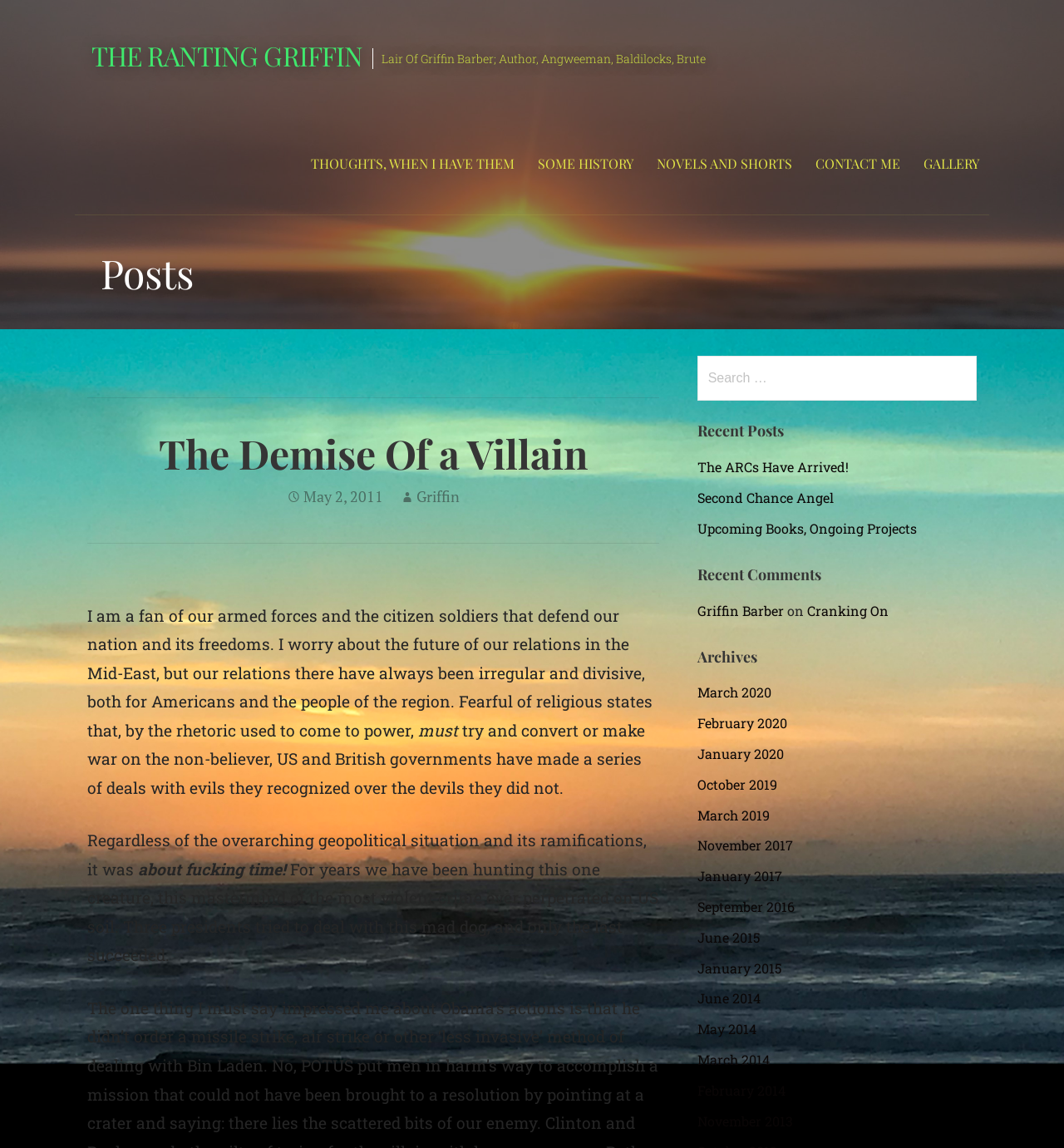Mark the bounding box of the element that matches the following description: "Thoughts, When I Have Them".

[0.283, 0.097, 0.493, 0.187]